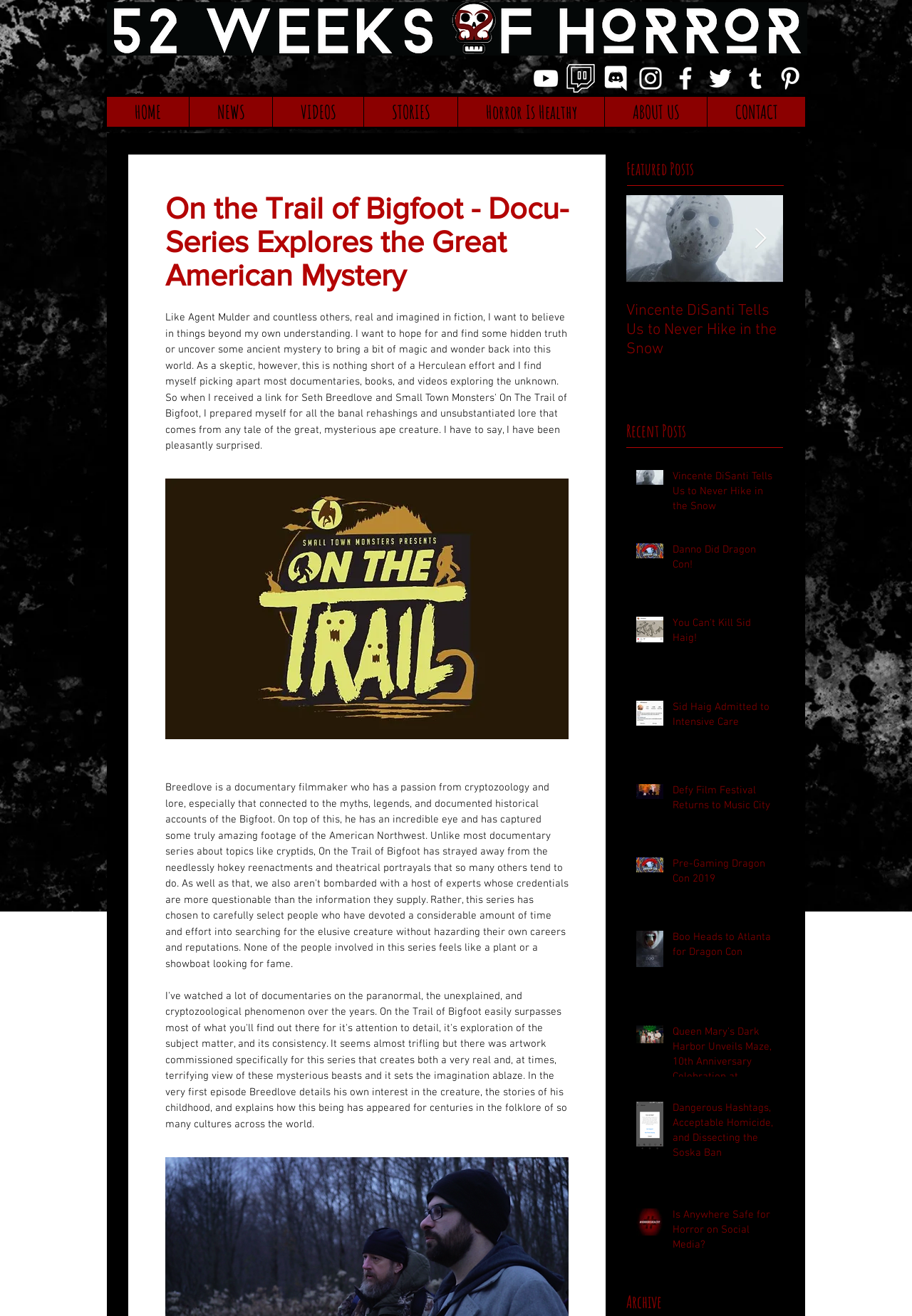Extract the primary header of the webpage and generate its text.

On the Trail of Bigfoot - Docu-Series Explores the Great American Mystery